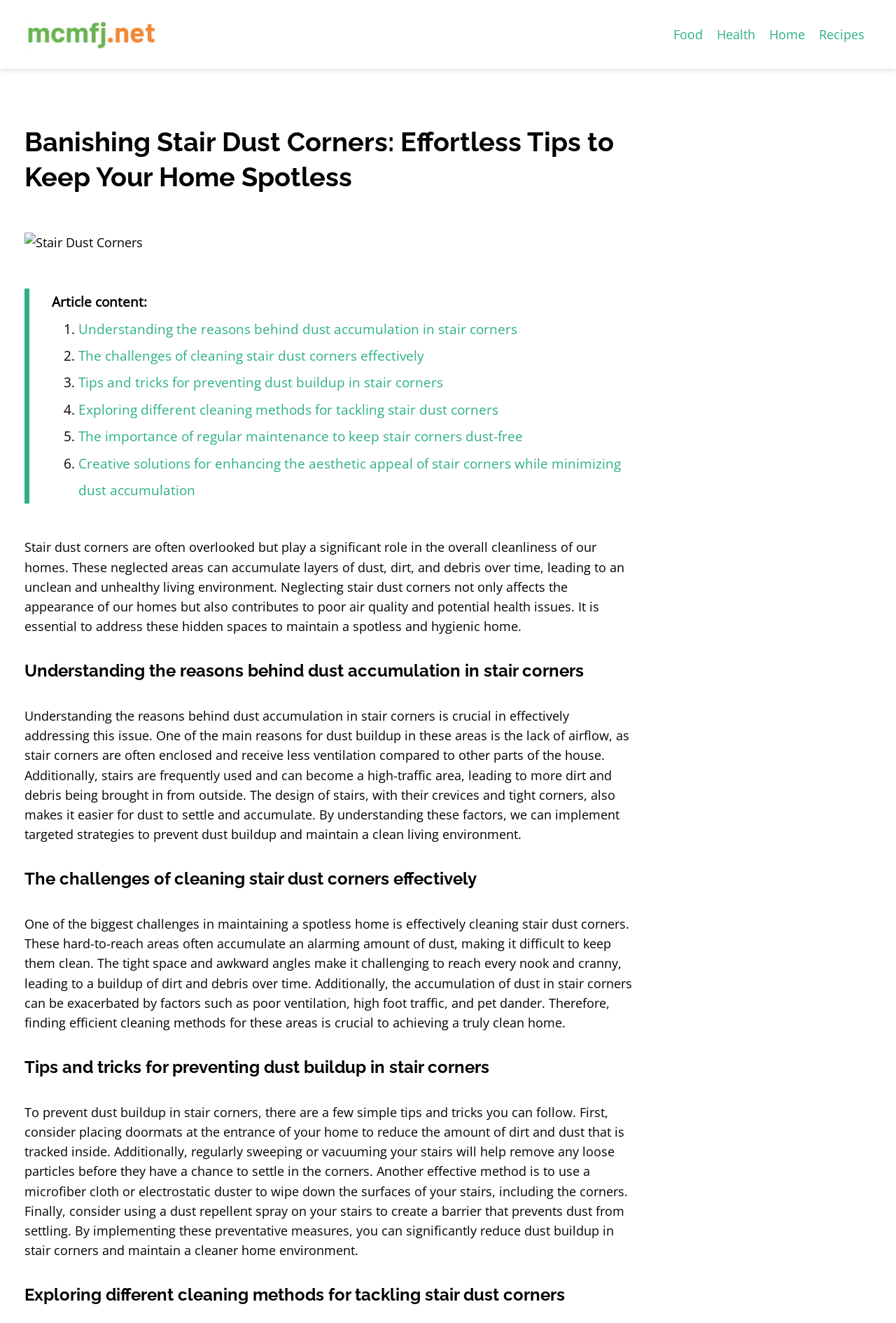What can be used to wipe down the surfaces of stairs?
Provide an in-depth answer to the question, covering all aspects.

According to the article, one of the tips for preventing dust buildup in stair corners is to use a microfiber cloth or electrostatic duster to wipe down the surfaces of stairs, including the corners.